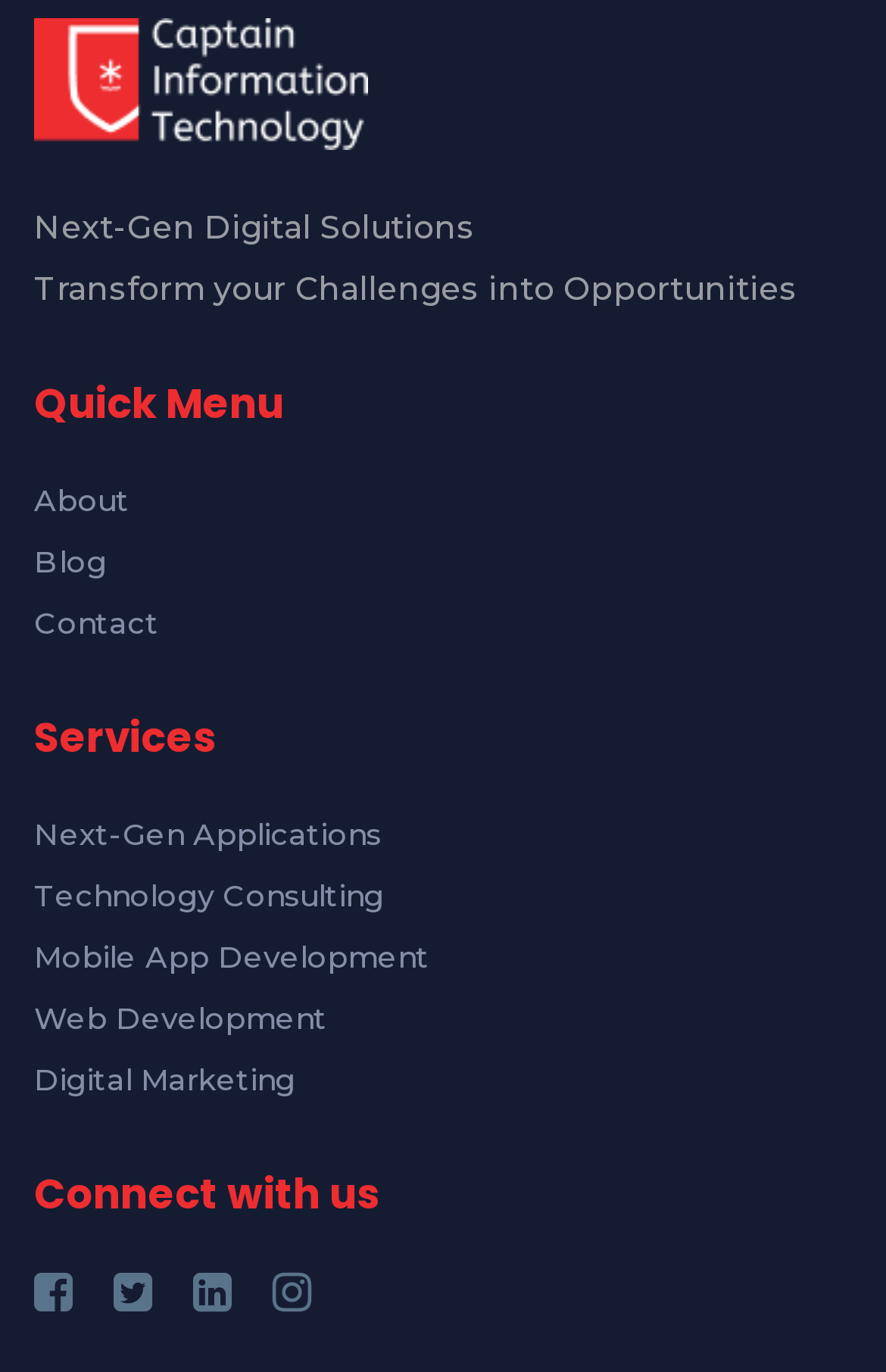What is the theme of the webpage?
Provide an in-depth and detailed explanation in response to the question.

The webpage has a theme of digital solutions, as evident from the text 'Next-Gen Digital Solutions' and the services listed, which are all related to digital technology and solutions.